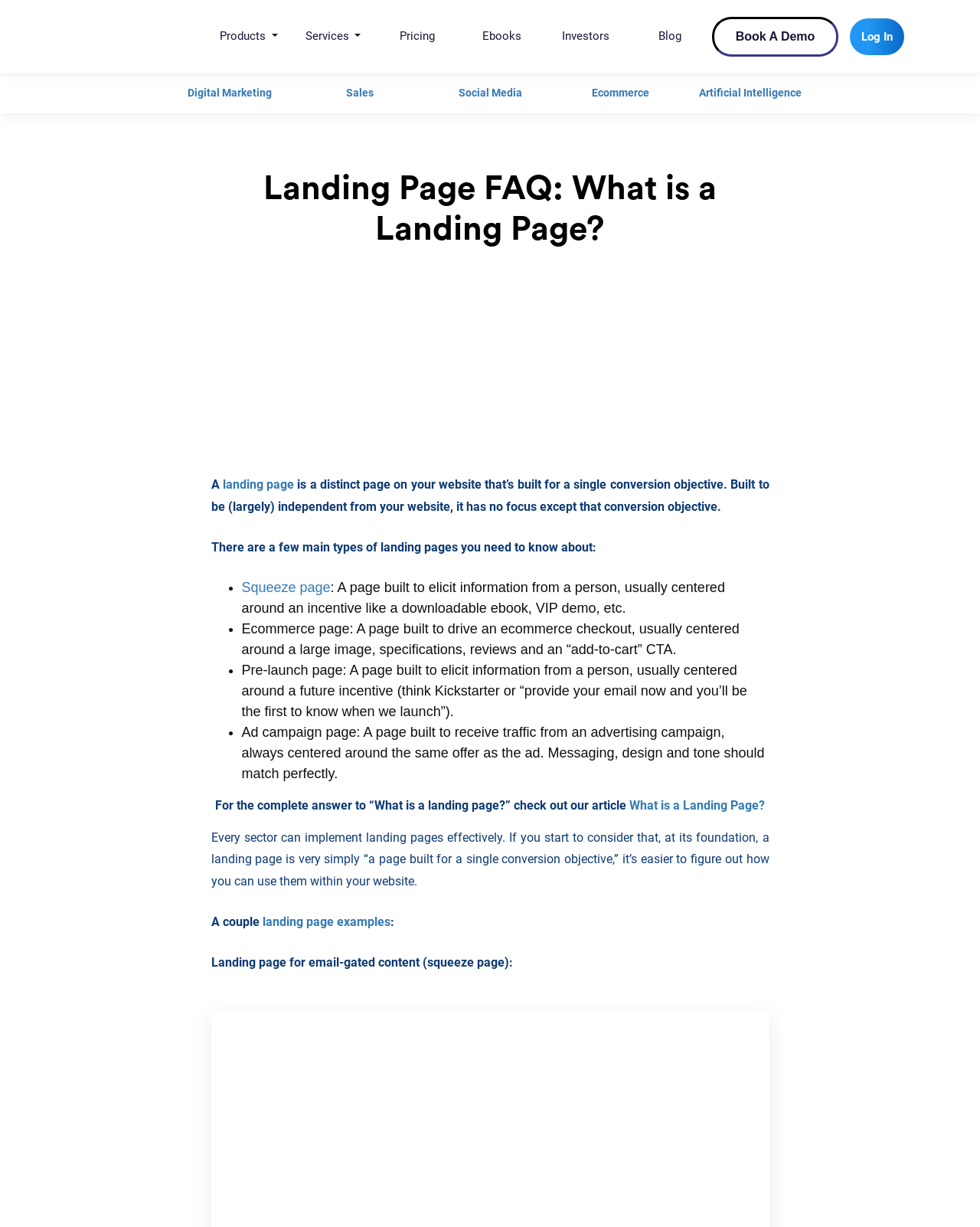What are the main types of landing pages?
Please utilize the information in the image to give a detailed response to the question.

According to the webpage content, there are four main types of landing pages: Squeeze page, Ecommerce page, Pre-launch page, and Ad campaign page. Each type has its own specific purpose and characteristics.